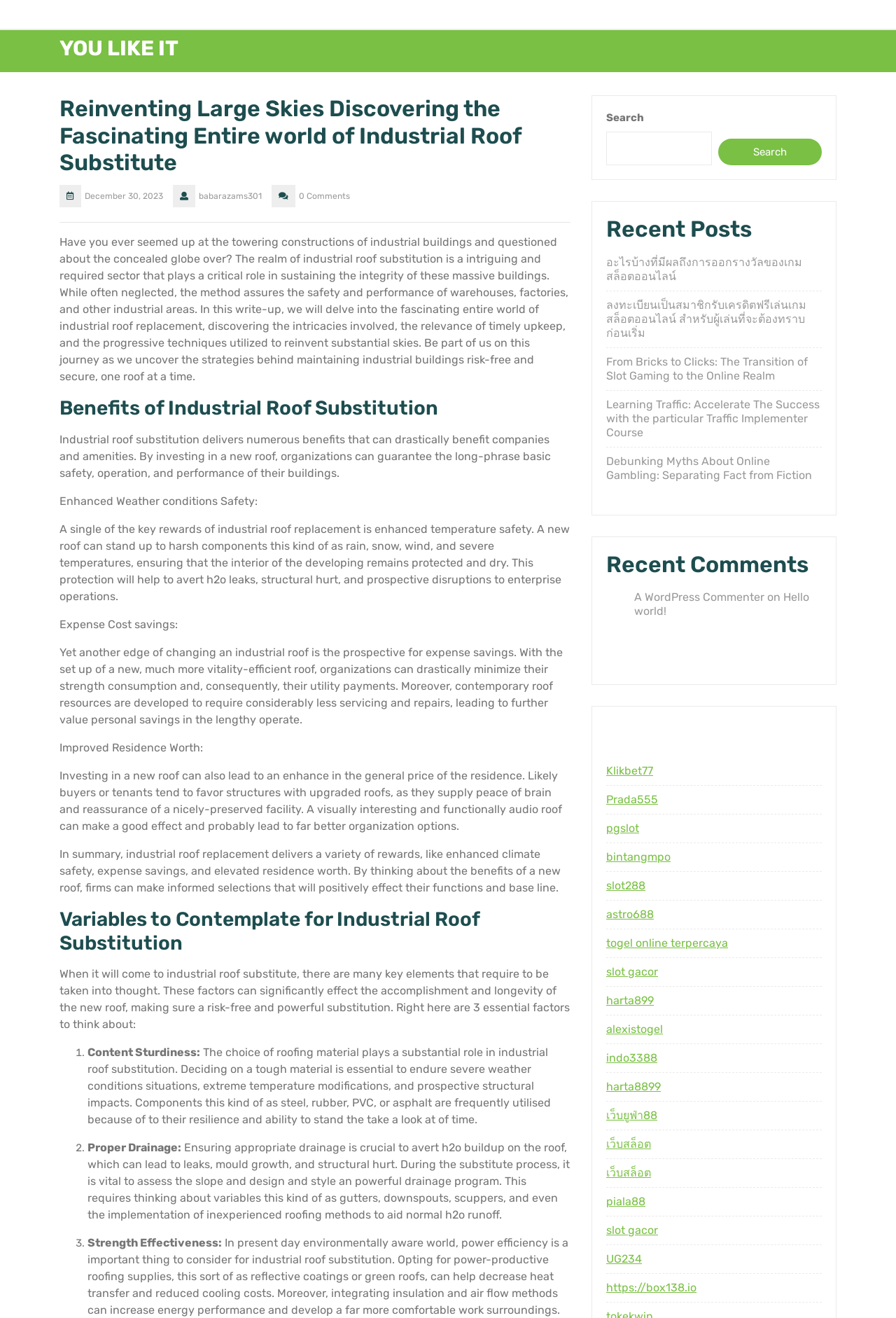Please extract the primary headline from the webpage.

YOU LIKE IT